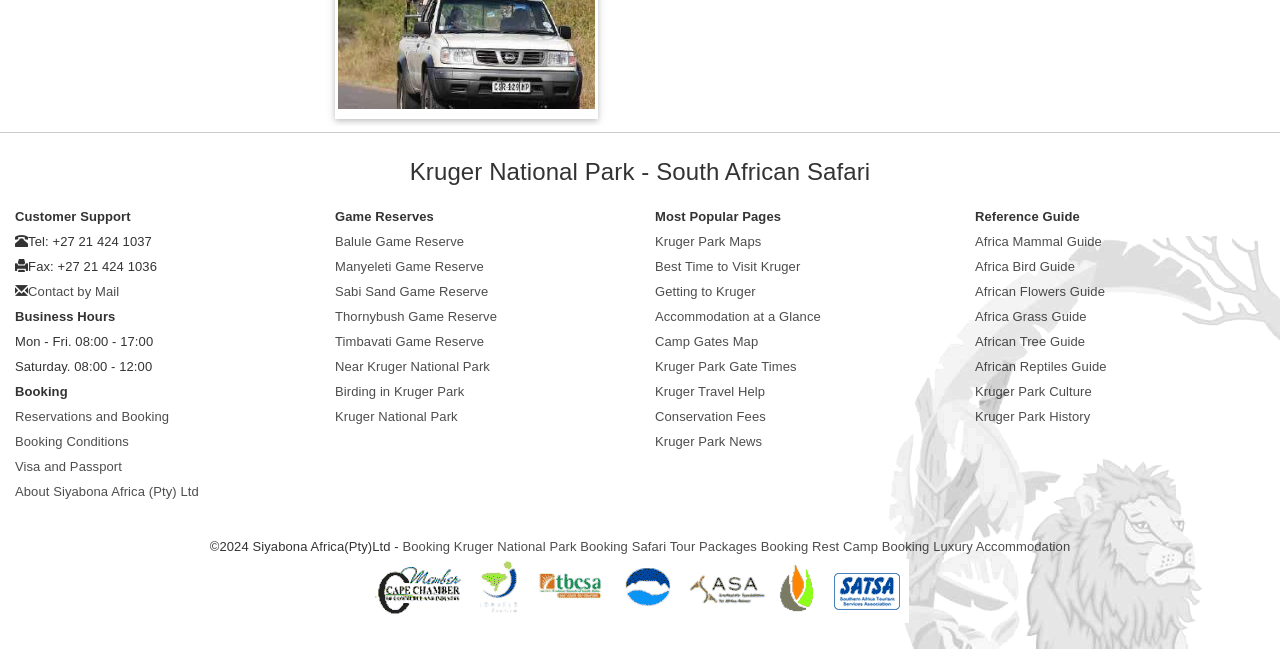Bounding box coordinates are to be given in the format (top-left x, top-left y, bottom-right x, bottom-right y). All values must be floating point numbers between 0 and 1. Provide the bounding box coordinate for the UI element described as: Near Kruger National Park

[0.262, 0.552, 0.383, 0.576]